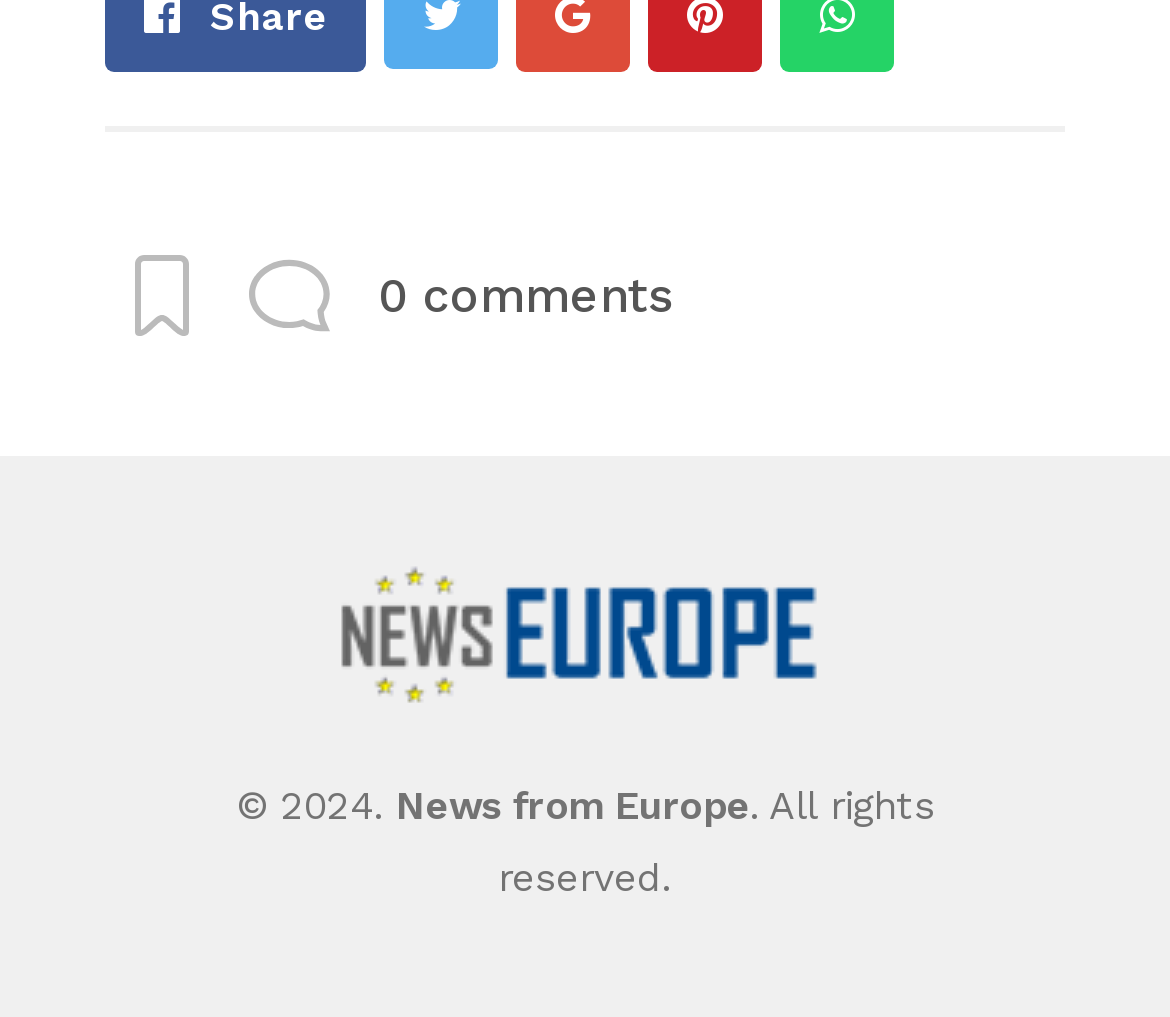How many images are there on the webpage?
Identify the answer in the screenshot and reply with a single word or phrase.

3